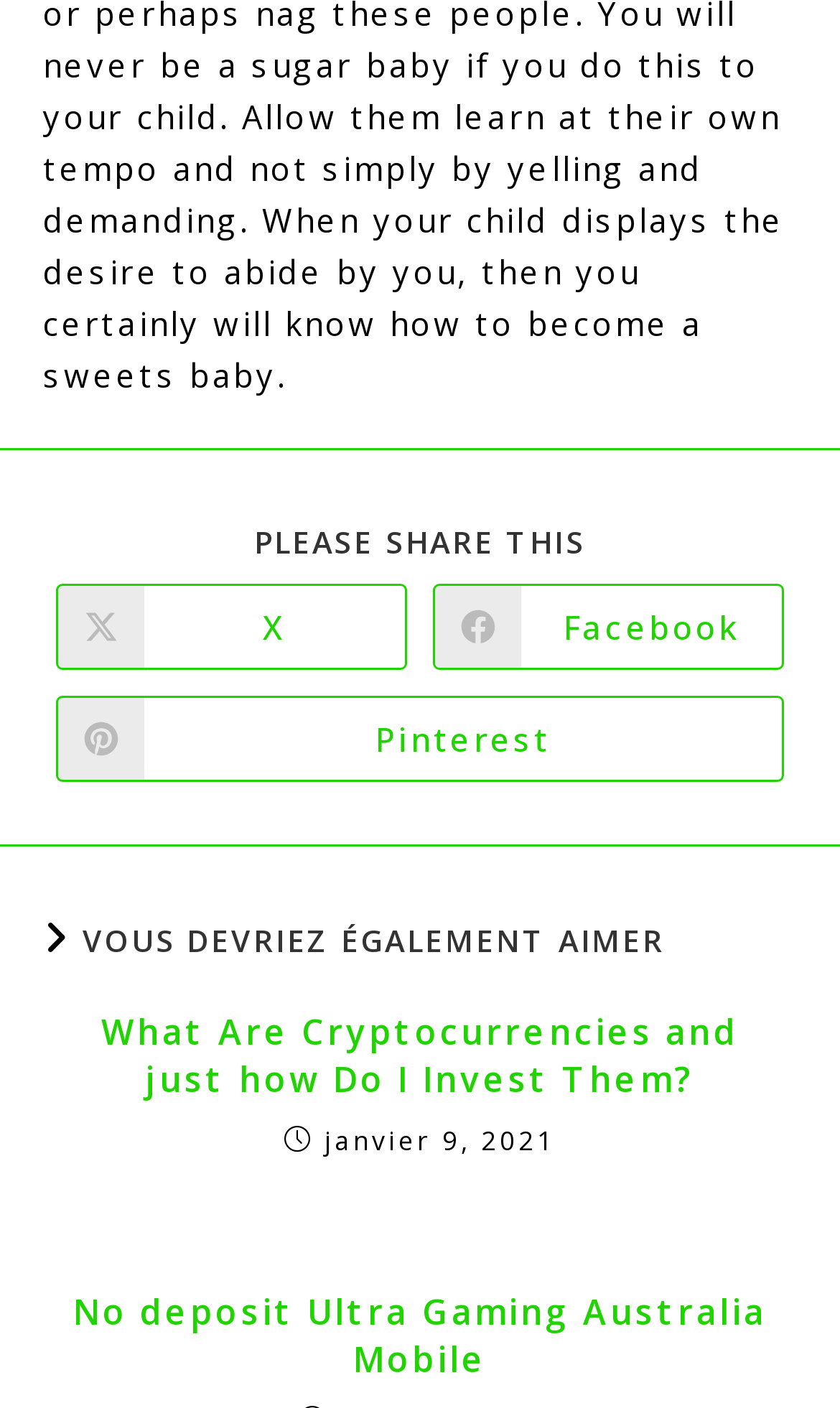Respond with a single word or phrase to the following question:
What is the date of the article 'What Are Cryptocurrencies and how Do I Invest Them?'?

January 9, 2021